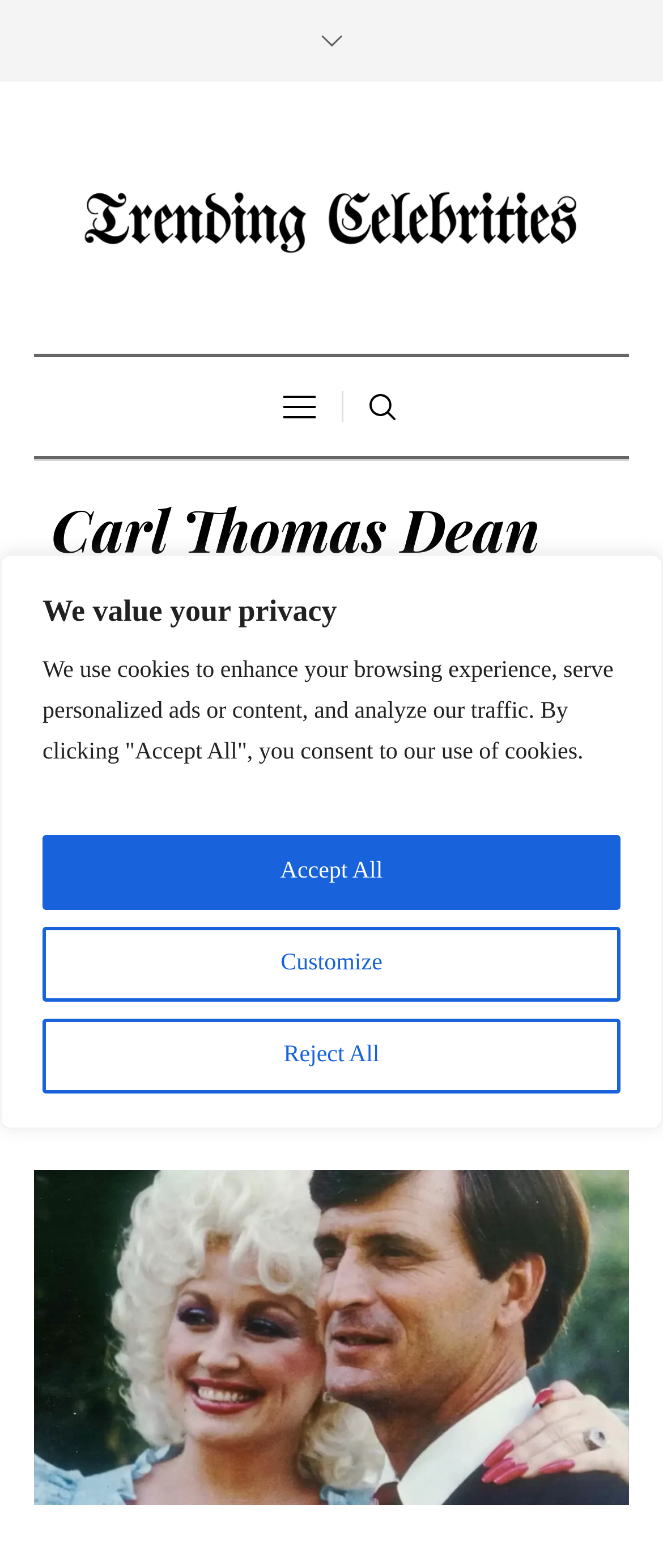Explain in detail what is displayed on the webpage.

This webpage is about Carl Thomas Dean's net worth, age, height, wife, and bio. At the top, there is a privacy notice with three buttons: "Customize", "Reject All", and "Accept All". Below the notice, there are two links: "Trendingcelebritys" with an accompanying image, and a link with a star icon. 

On the left side, there is a navigation menu with links to "HOME" and "LATEST". Next to the menu, the title "Carl Thomas Dean Net Worth, Age, Height, Wife, Bio" is displayed prominently. Below the title, there is a static text "CARL THOMAS DEAN NET WORTH, AGE, HEIGHT, WIFE, BIO" followed by another "LATEST" link.

The main content of the webpage starts with a date "January 6, 2024" and an author's name "ADRIANNA SIMWA". There are two social media links with icons, and a figure with an image and a link to "Carl Thomas Dean Net Worth, Age, Height, Wife, Bio, talking about family". The image takes up most of the width of the webpage.